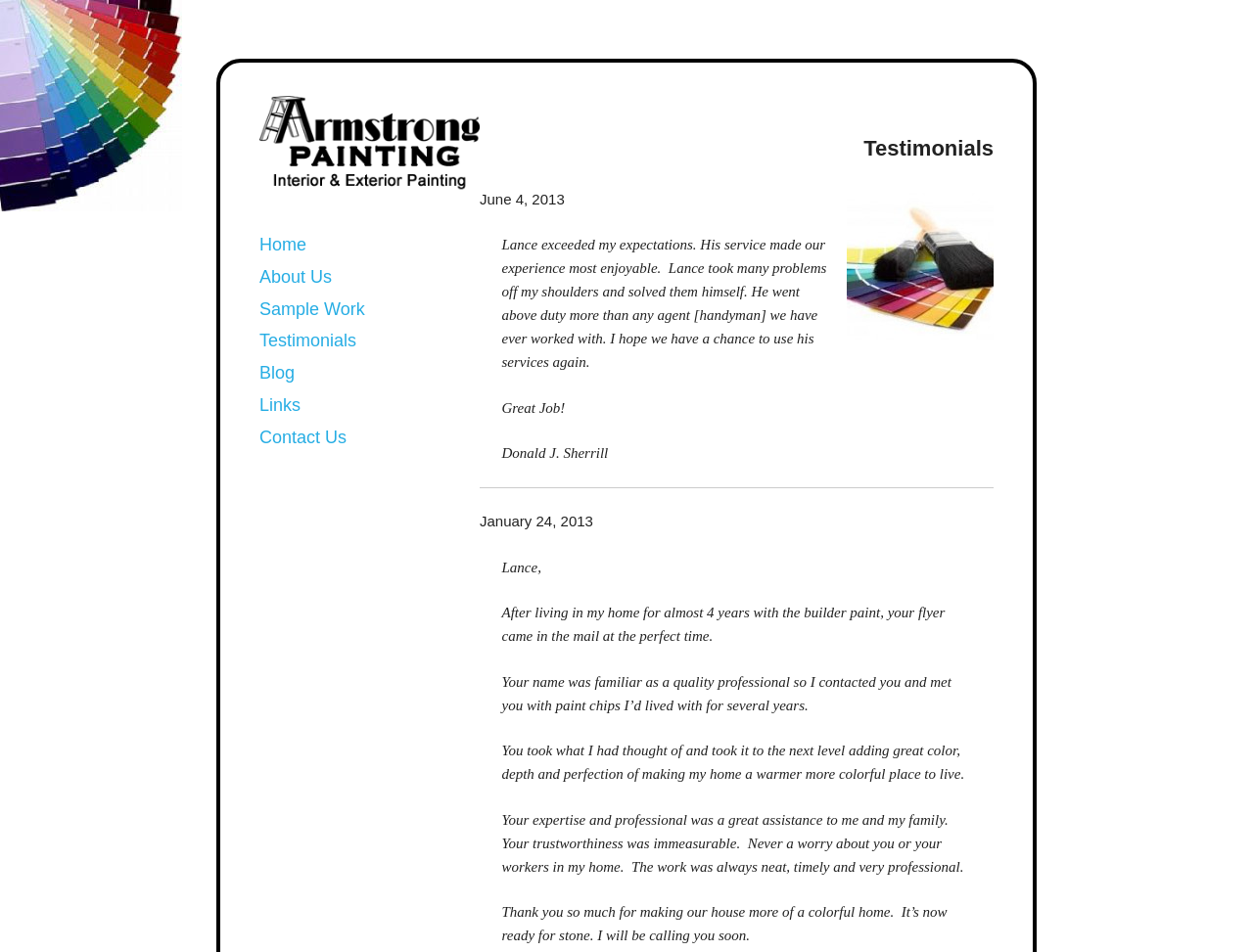What is the color of the icon next to the 'Testimonials' header?
Could you answer the question with a detailed and thorough explanation?

I found this answer by looking at the image element 'paintbrush' which is located next to the 'Testimonials' header on the webpage.